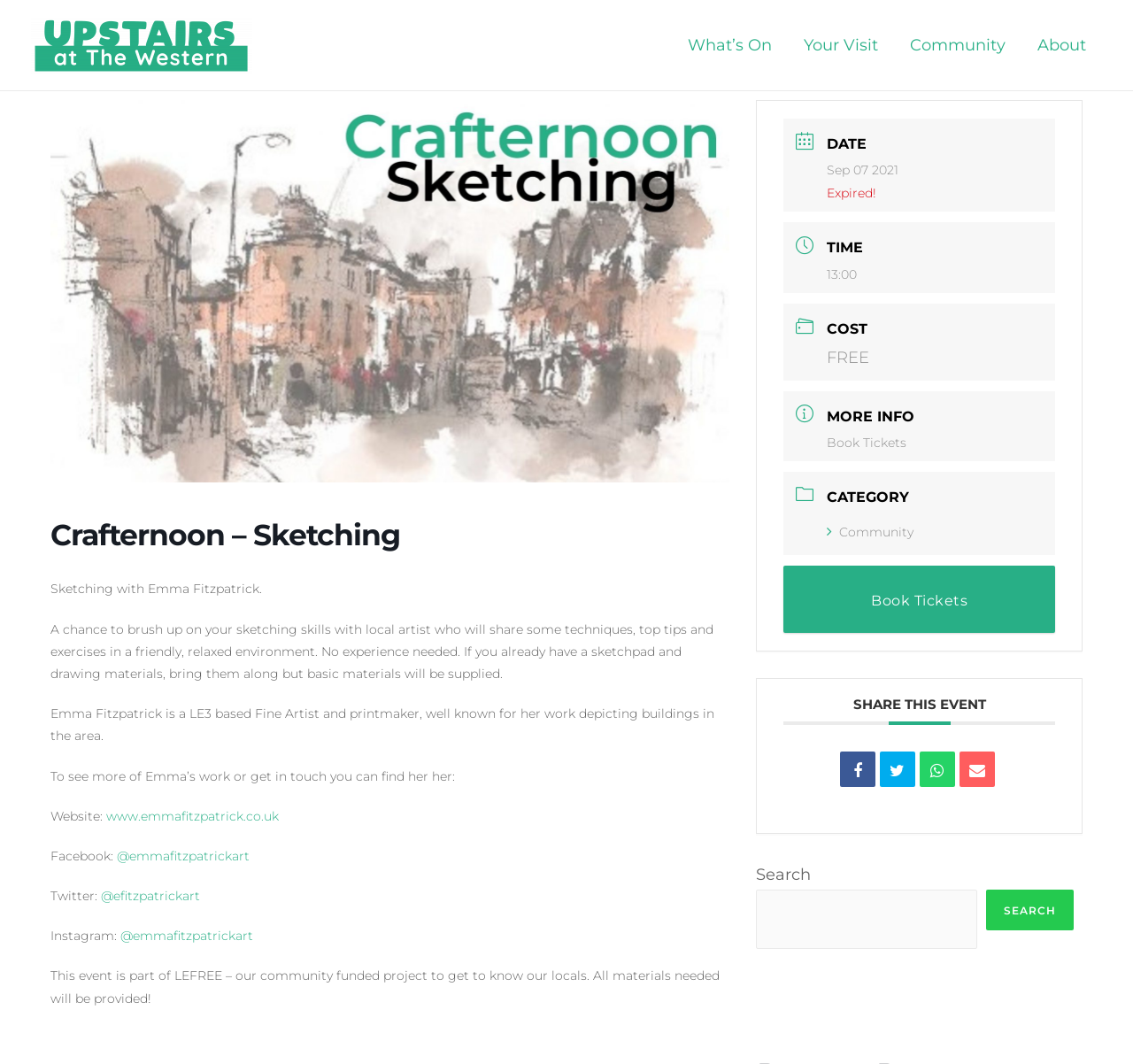What time does the Crafternoon – Sketching event start?
Please describe in detail the information shown in the image to answer the question.

The answer can be found in the section labeled 'TIME'. It is mentioned that the event starts at 13:00.